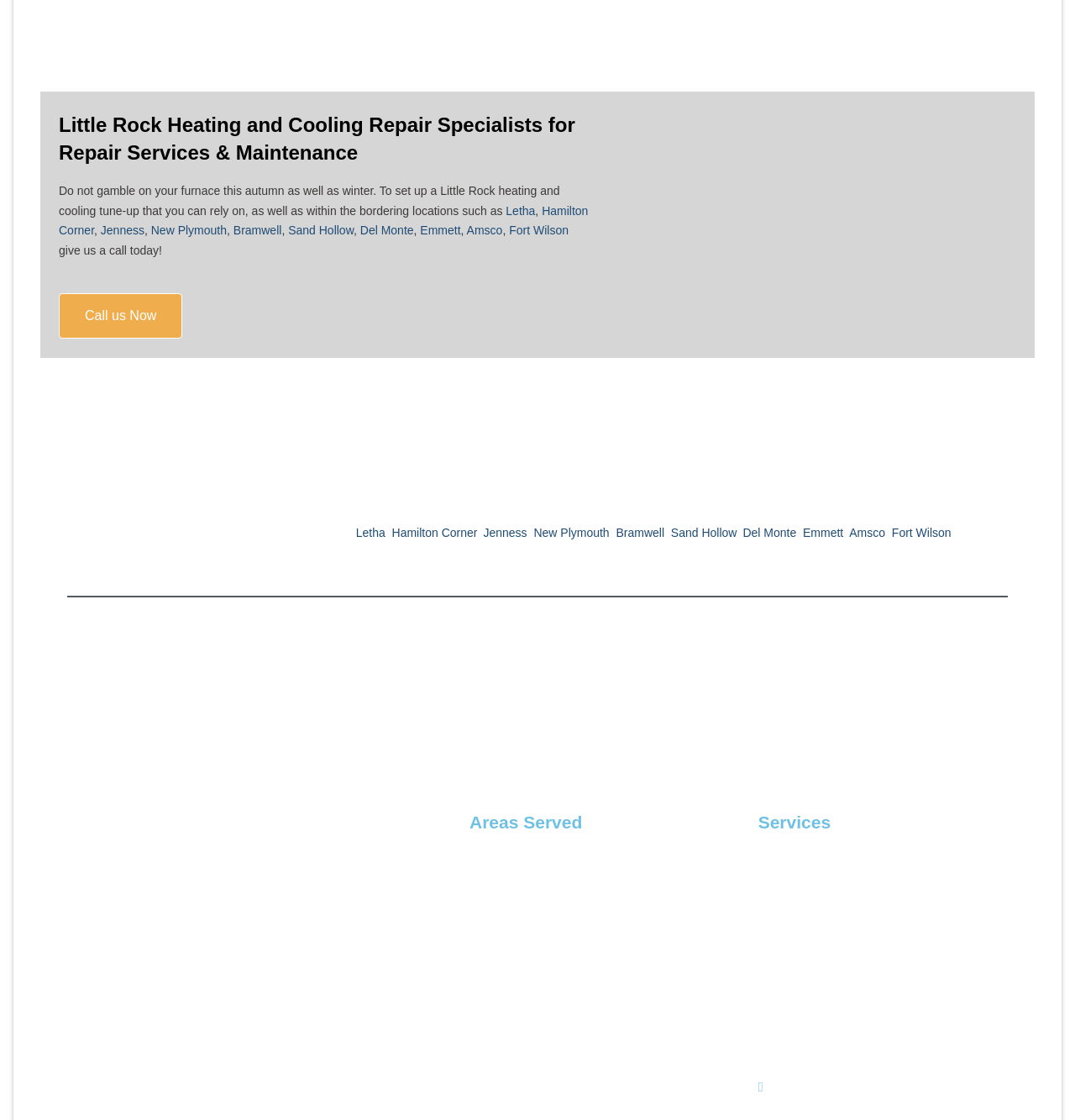Please provide the bounding box coordinate of the region that matches the element description: Eagle. Coordinates should be in the format (top-left x, top-left y, bottom-right x, bottom-right y) and all values should be between 0 and 1.

[0.437, 0.827, 0.63, 0.845]